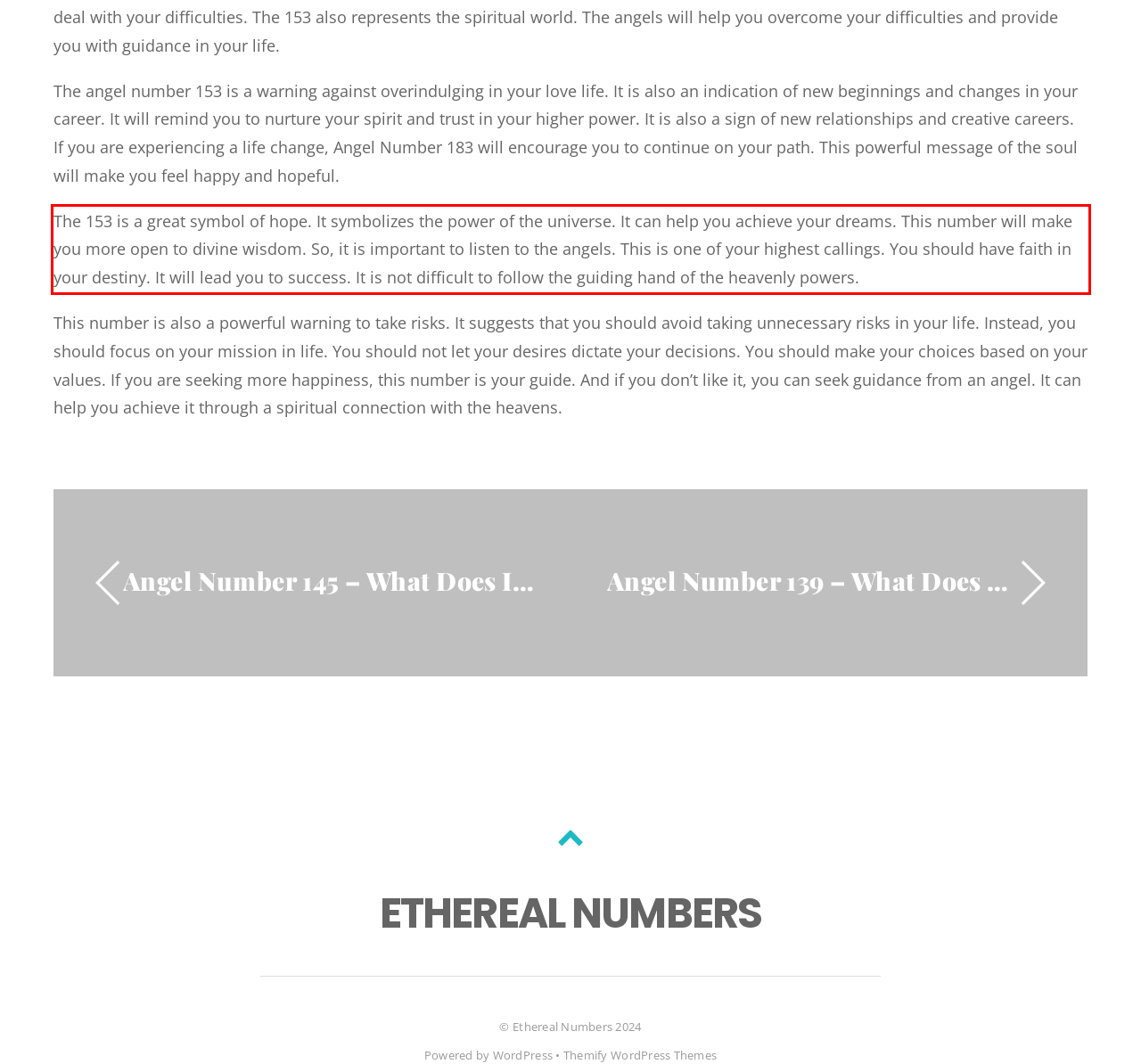Analyze the screenshot of the webpage that features a red bounding box and recognize the text content enclosed within this red bounding box.

The 153 is a great symbol of hope. It symbolizes the power of the universe. It can help you achieve your dreams. This number will make you more open to divine wisdom. So, it is important to listen to the angels. This is one of your highest callings. You should have faith in your destiny. It will lead you to success. It is not difficult to follow the guiding hand of the heavenly powers.